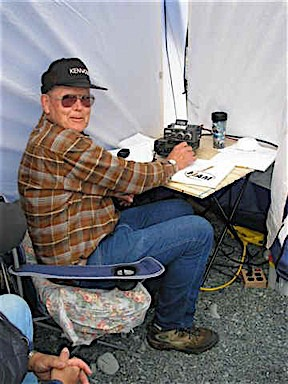Describe the image thoroughly, including all noticeable details.

The image features a man sitting in a folding chair inside what appears to be a tent or temporary setup, possibly at an outdoor event or expedition. He is wearing a dark cap with "KENYA" embroidered on the front, along with sunglasses that reflect the bright surroundings. His shirt is a plaid pattern, contributing to a casual appearance.

On the table in front of him, there is a notebook with the word "LOG" visible, suggesting he might be documenting events or activities taking place. Beside the notebook, there is an old-fashioned camera, indicating he may also be capturing photographs. A blue water bottle sits nearby, hinting at the outdoor nature of the environment. His posture is relaxed yet engaged, suggesting he is focused on the tasks at hand.

This image provides a glimpse into the life of a participant or volunteer in activities that require both documentation and observation, and the presence of the IOTA (International Amateur Radio Union) flag in associated images suggests a connection to amateur radio or a similar community-focused initiative.